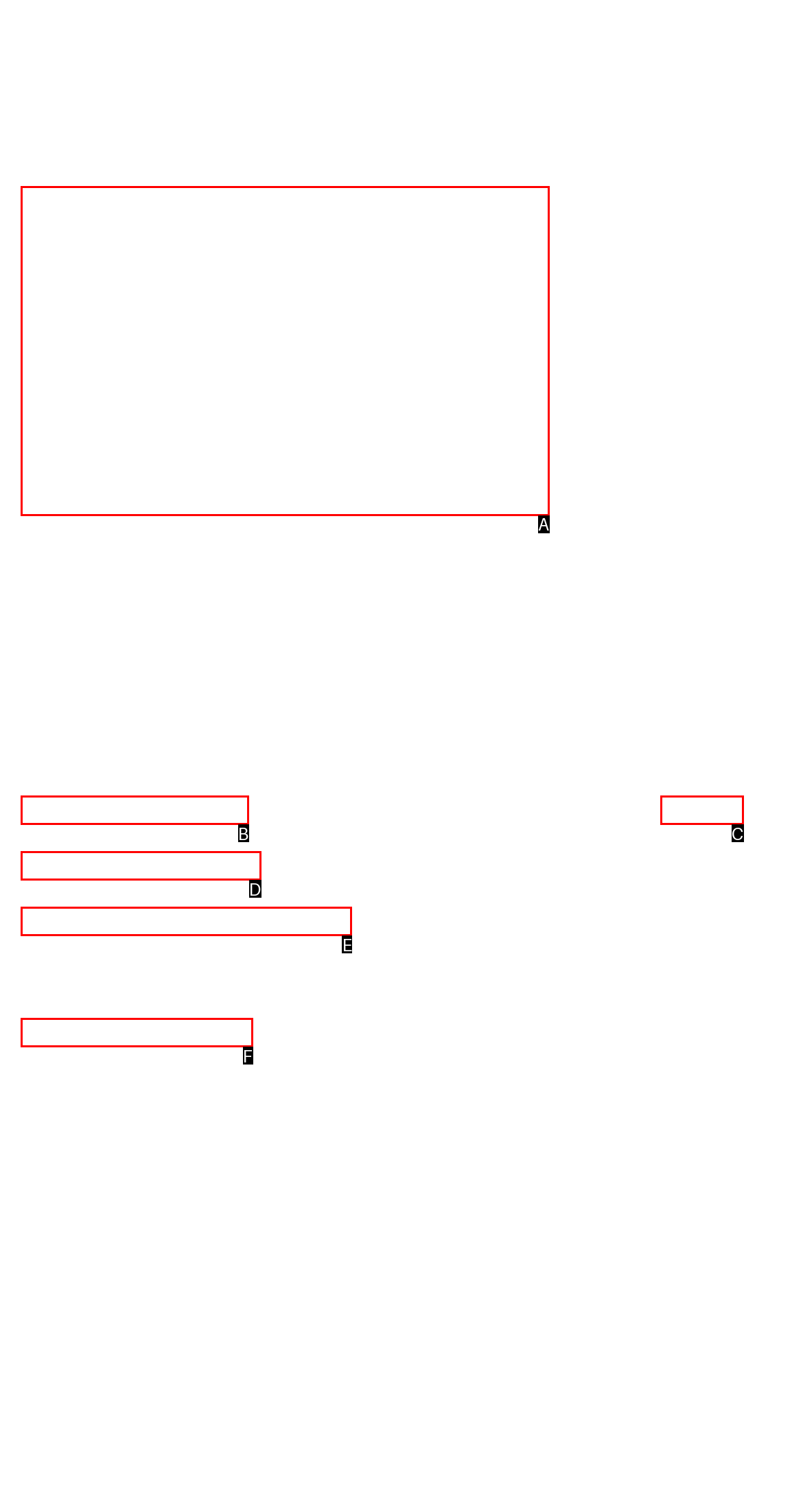Select the appropriate option that fits: West Country and South West
Reply with the letter of the correct choice.

E